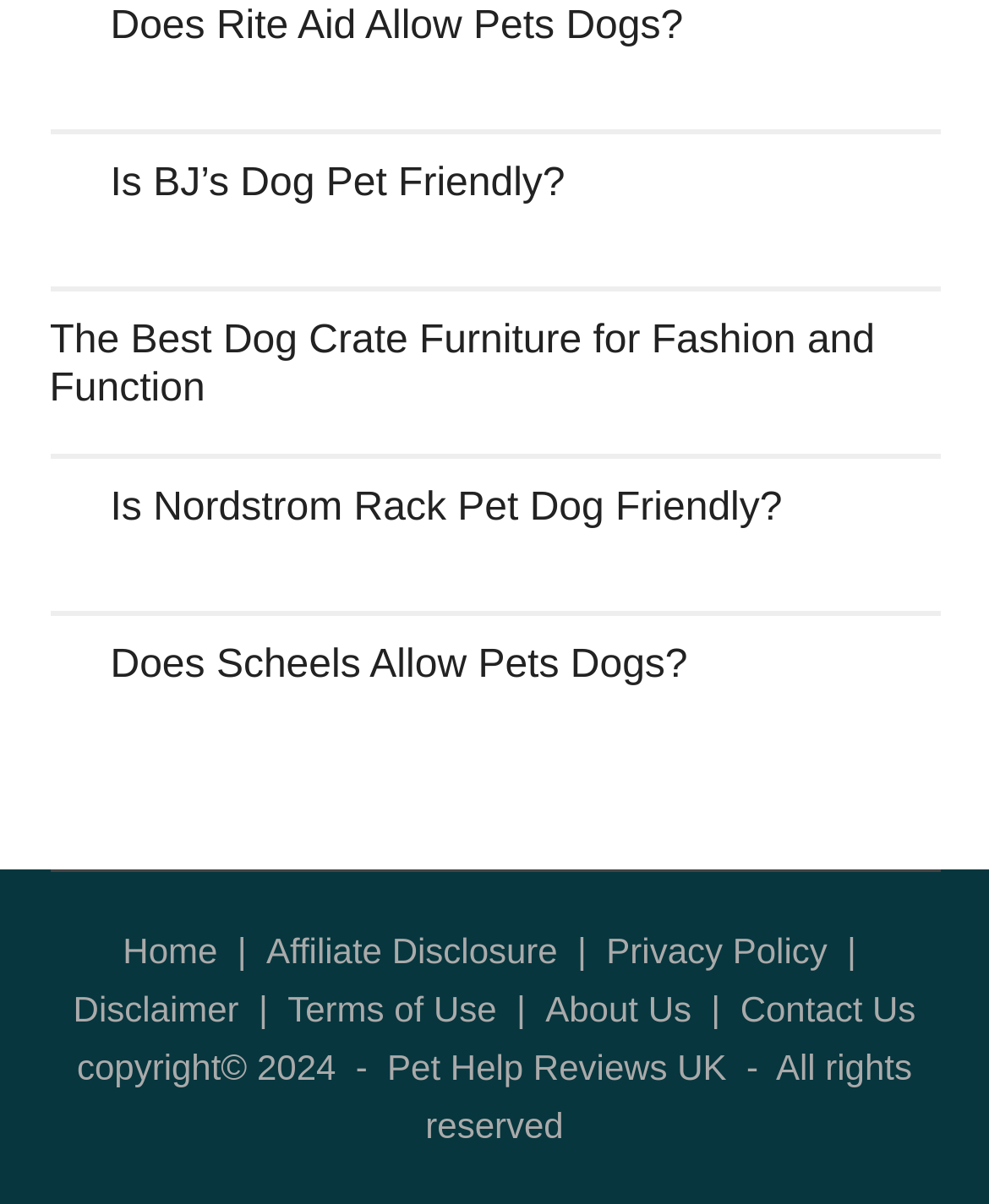Give the bounding box coordinates for this UI element: "Terms of Use". The coordinates should be four float numbers between 0 and 1, arranged as [left, top, right, bottom].

[0.291, 0.821, 0.502, 0.855]